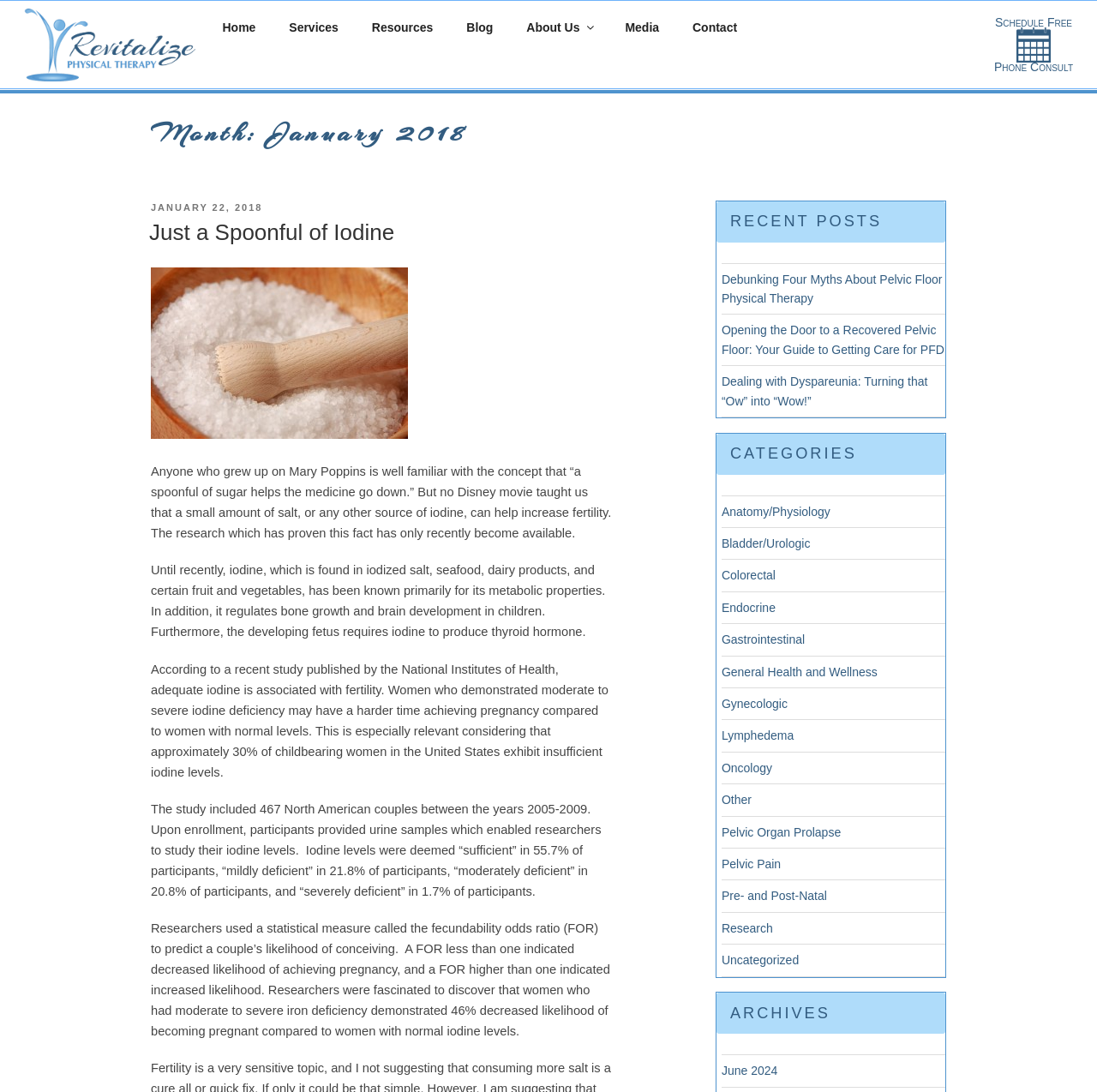Identify the bounding box coordinates for the UI element described as: "Just a Spoonful of Iodine".

[0.136, 0.201, 0.36, 0.225]